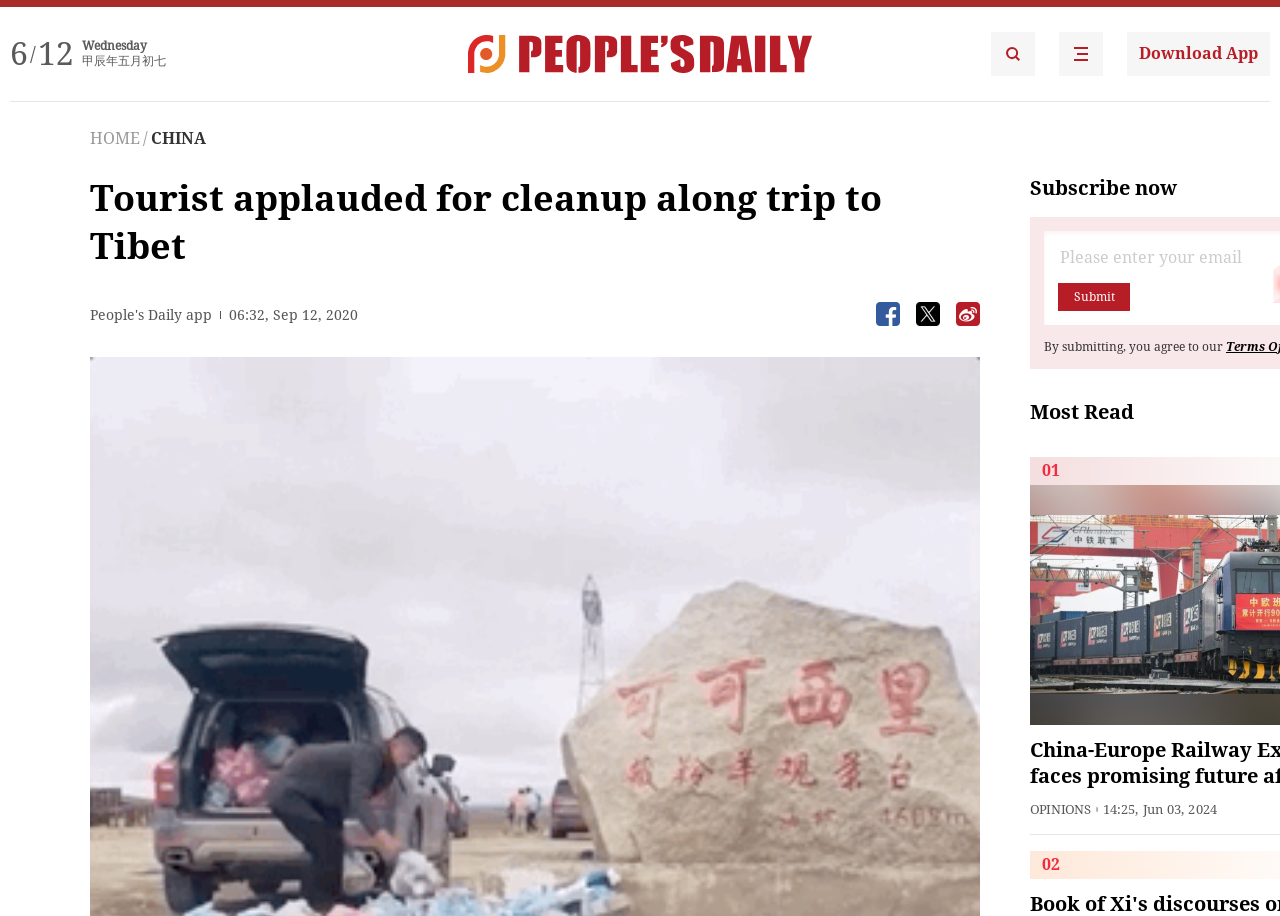What is the purpose of the 'Submit' button?
Use the image to answer the question with a single word or phrase.

To submit an agreement